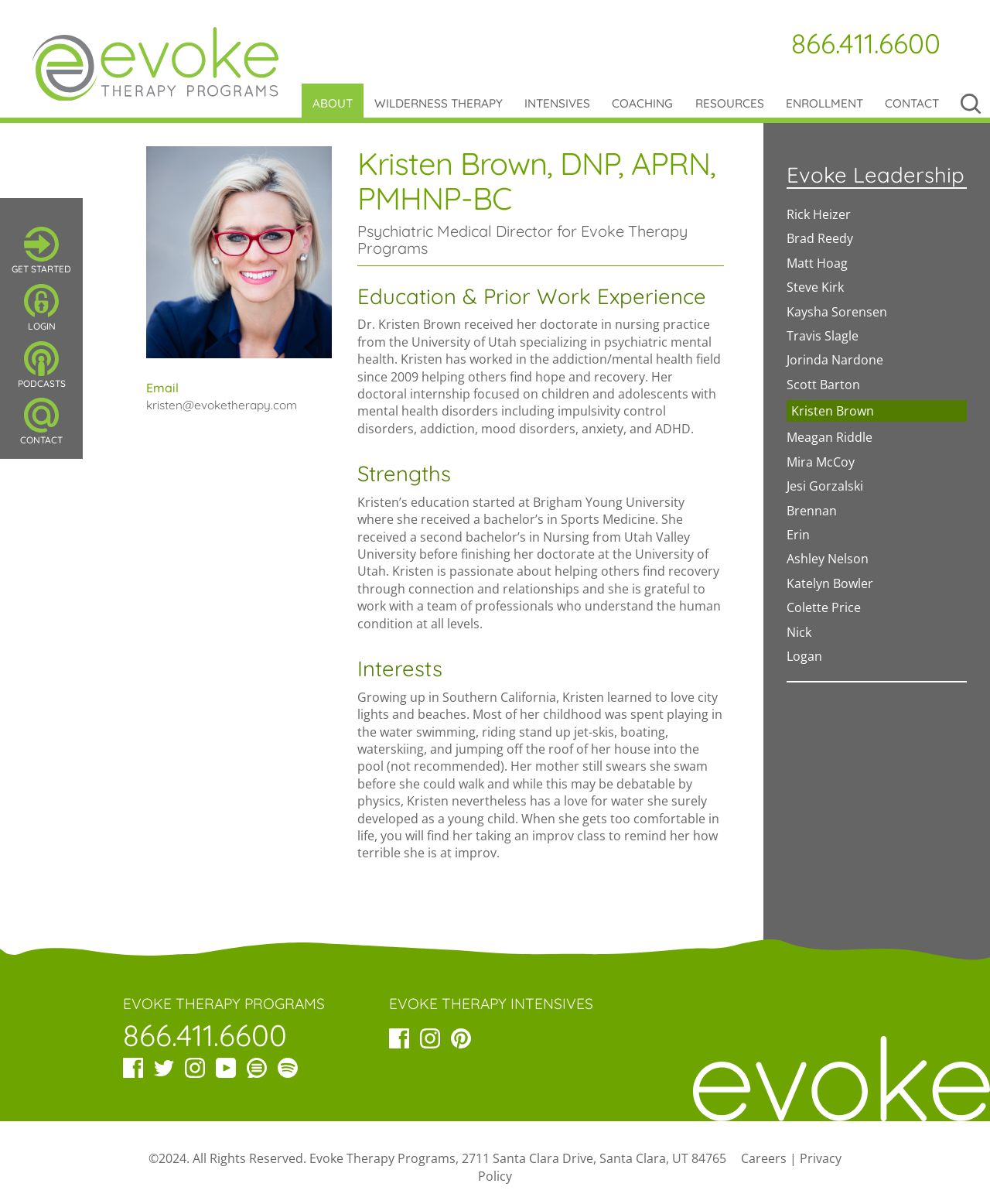Please locate the bounding box coordinates of the region I need to click to follow this instruction: "Go to the 'ABOUT' page".

[0.305, 0.069, 0.367, 0.102]